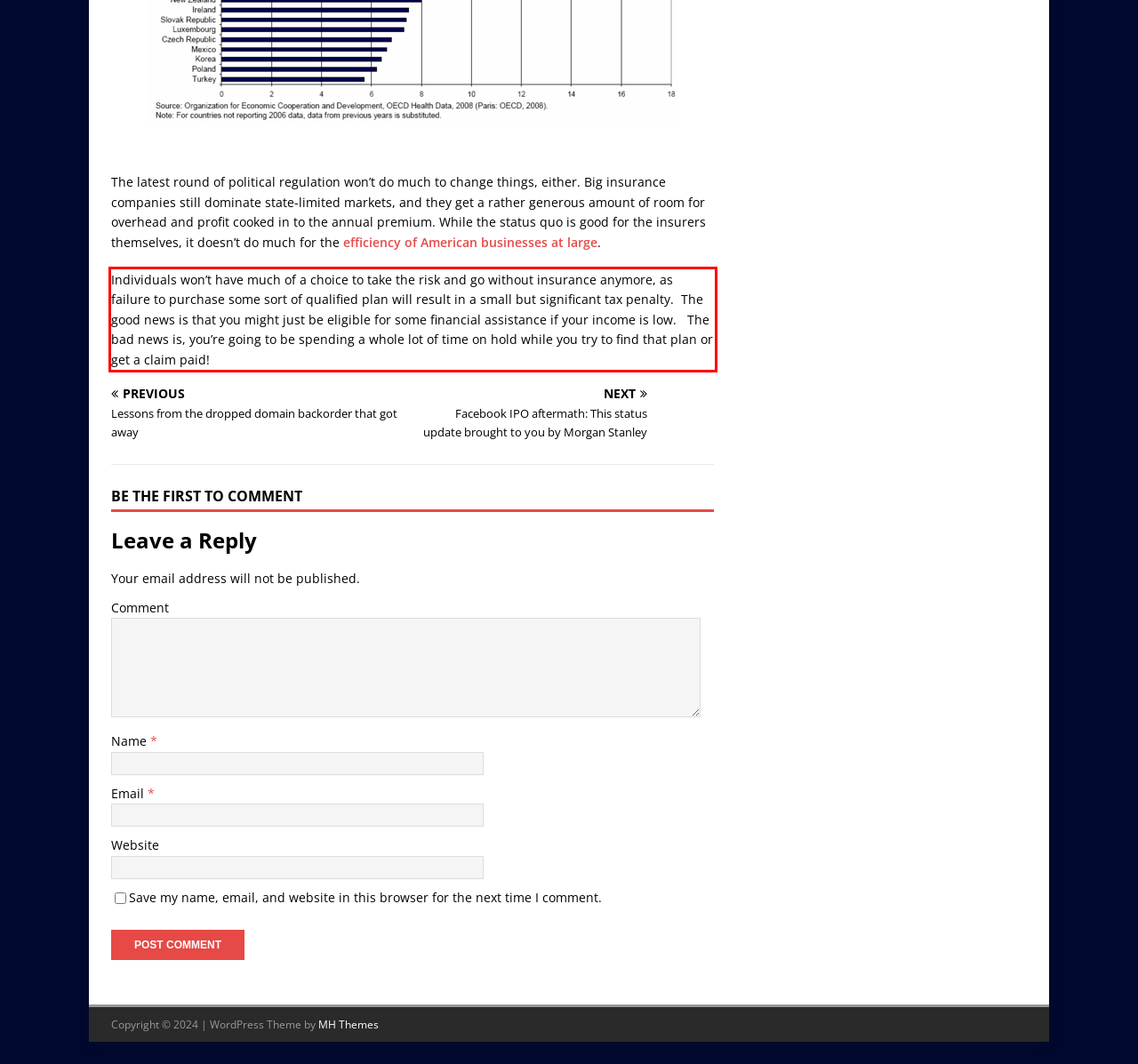You are looking at a screenshot of a webpage with a red rectangle bounding box. Use OCR to identify and extract the text content found inside this red bounding box.

Individuals won’t have much of a choice to take the risk and go without insurance anymore, as failure to purchase some sort of qualified plan will result in a small but significant tax penalty. The good news is that you might just be eligible for some financial assistance if your income is low. The bad news is, you’re going to be spending a whole lot of time on hold while you try to find that plan or get a claim paid!